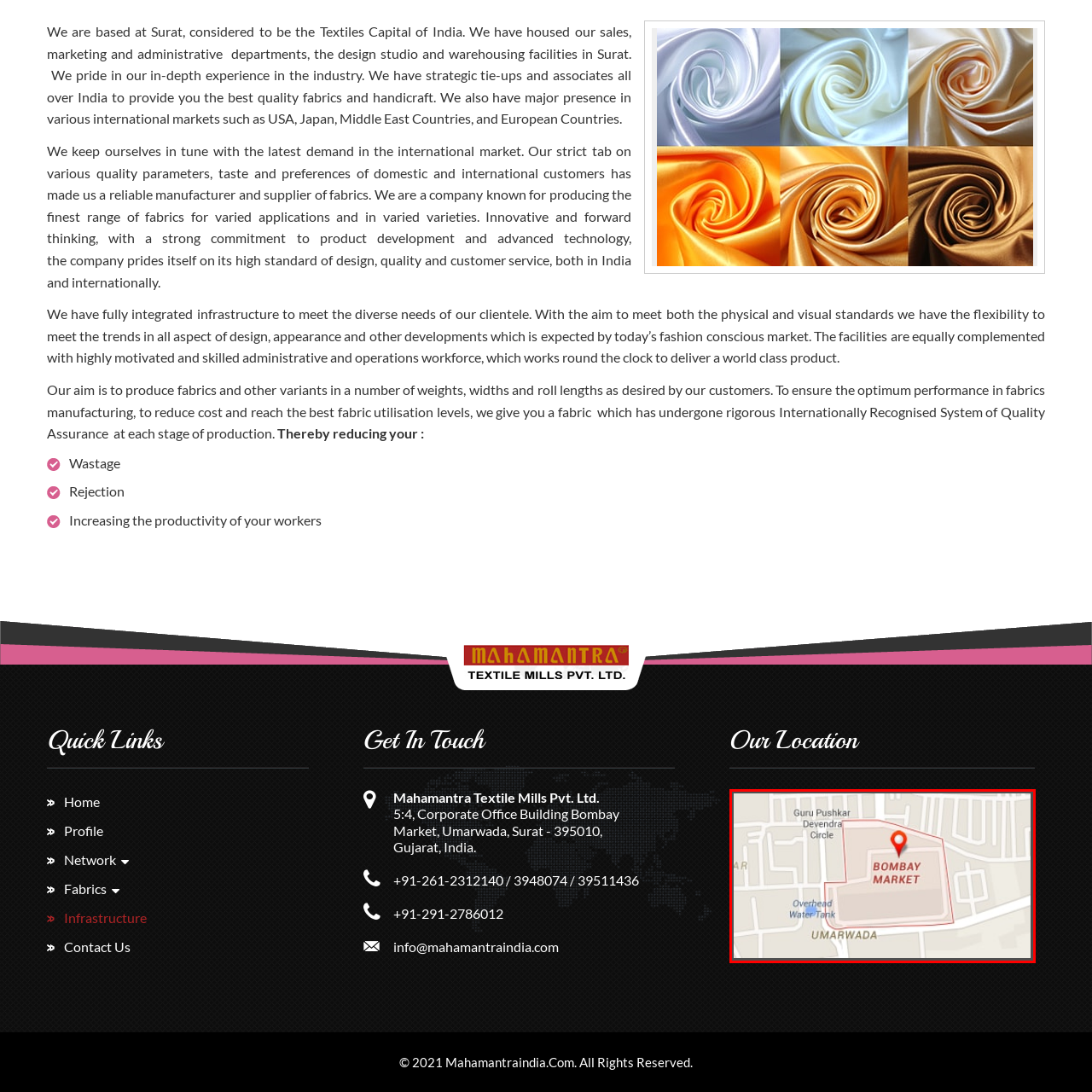Give a detailed narrative of the image enclosed by the red box.

The image depicts a map highlighting the location of "Bombay Market" in Umarwada, Surat, India. This landmark is marked by a prominent pin, indicating its significance in the area. The map includes nearby streets and features, providing context to its surroundings. The detailed representation emphasizes the accessibility of Bombay Market, which serves as a key hub for various businesses, including those in textiles, aligning with Surat's reputation as the Textiles Capital of India.